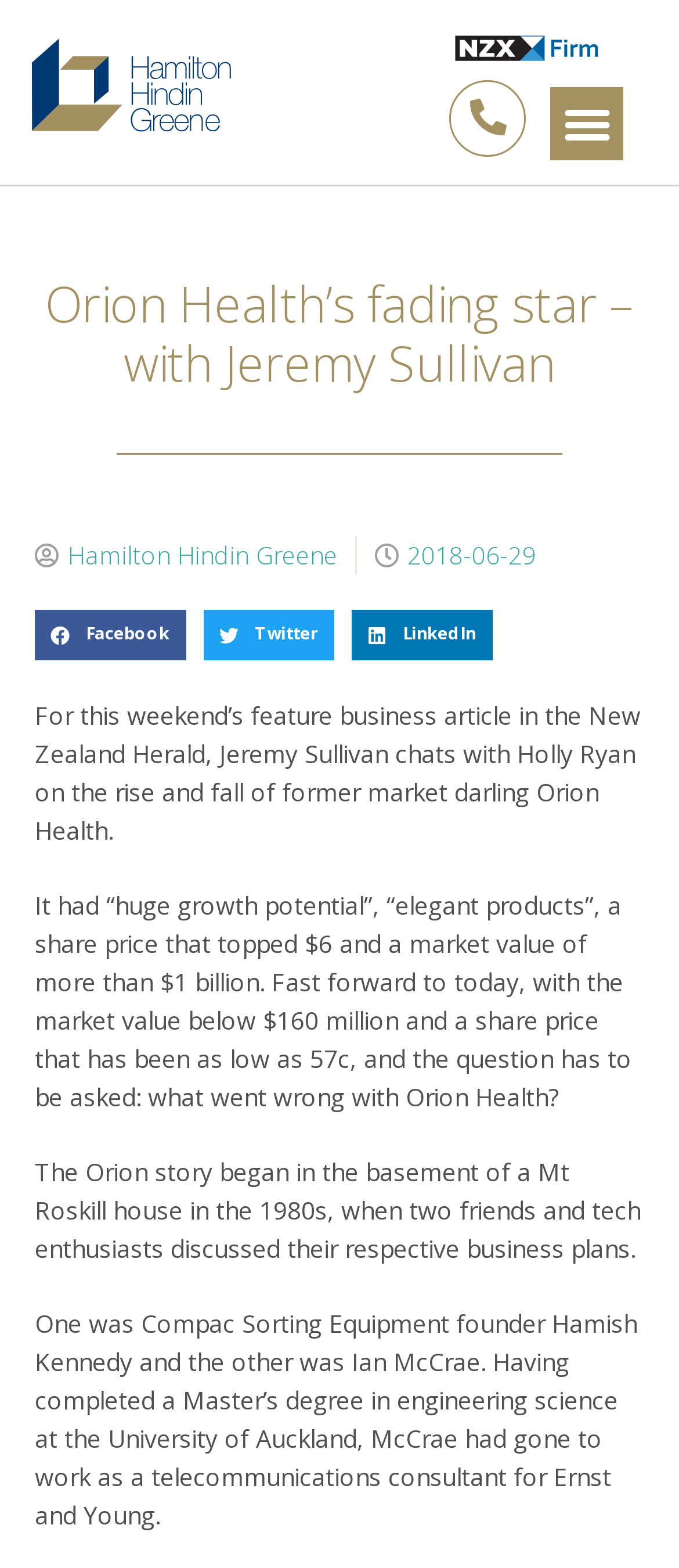Determine the main heading of the webpage and generate its text.

Orion Health’s fading star – with Jeremy Sullivan